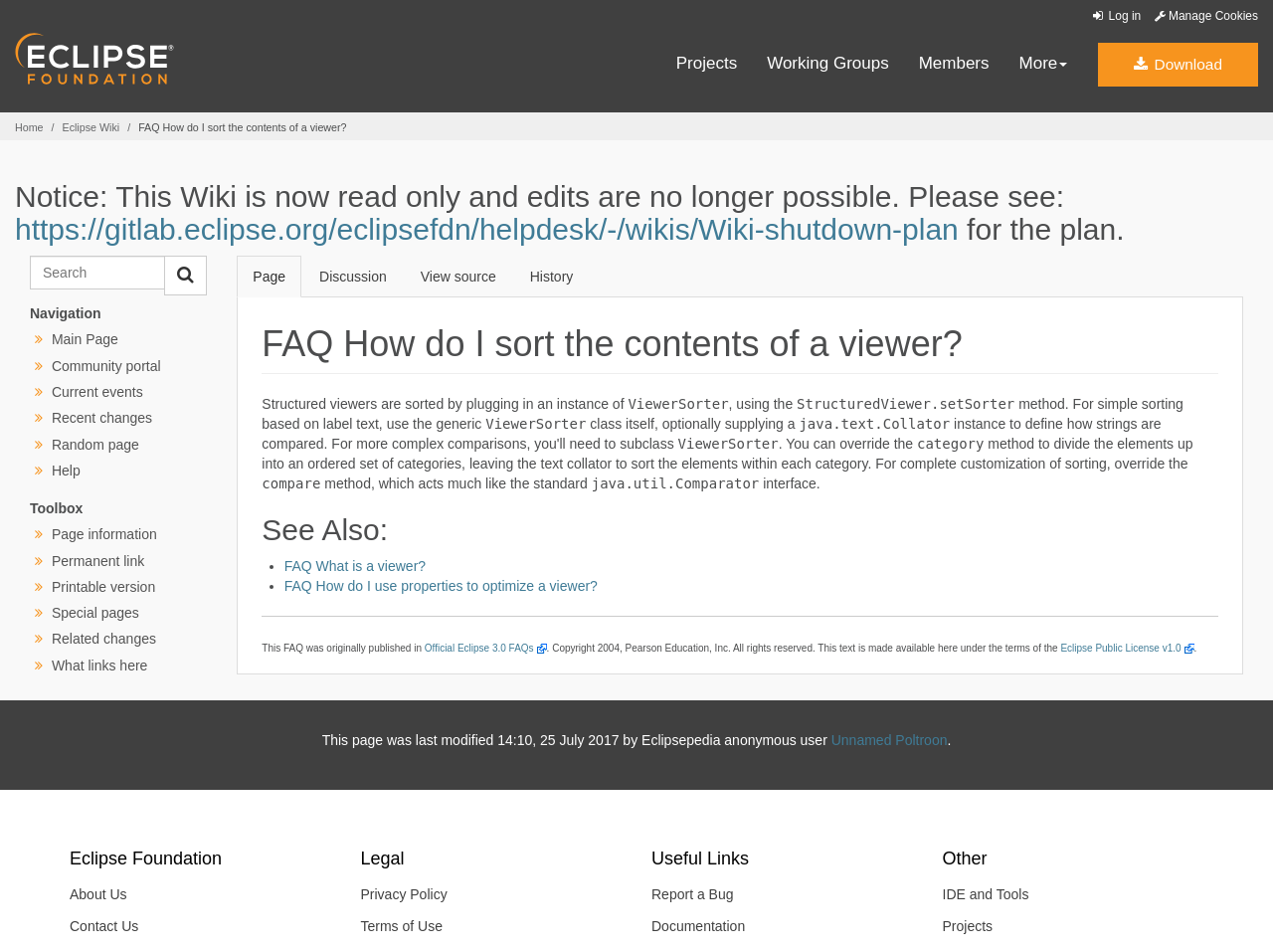Find the bounding box coordinates corresponding to the UI element with the description: "Report a Bug". The coordinates should be formatted as [left, top, right, bottom], with values as floats between 0 and 1.

[0.5, 0.923, 0.717, 0.957]